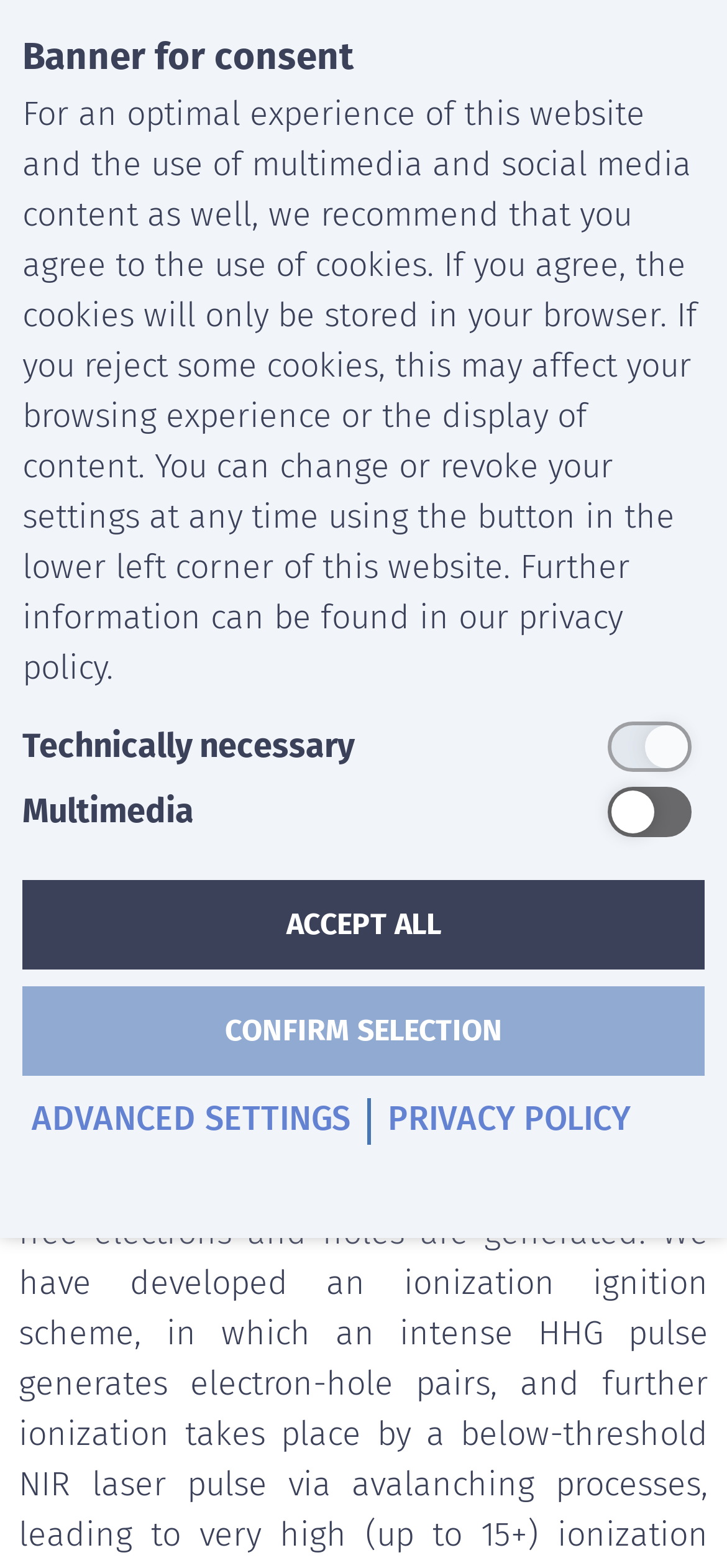What is the name of the institute?
Give a comprehensive and detailed explanation for the question.

The name of the institute can be found in the static text element 'MAX BORN INSTITUTE' located at the top of the webpage, which suggests that the webpage is related to the Max Born Institute.